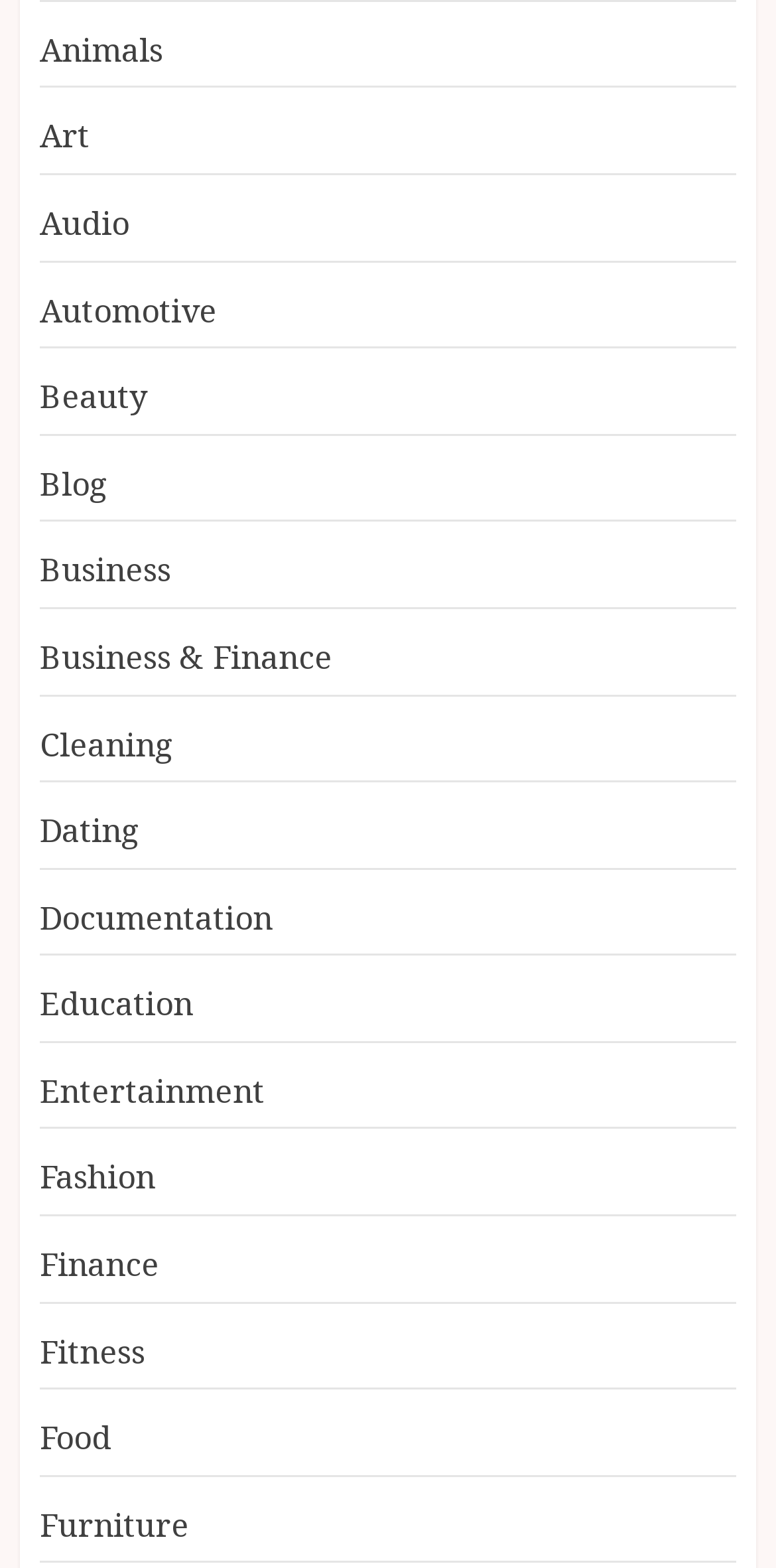Please determine the bounding box coordinates of the element's region to click for the following instruction: "Learn about Education".

[0.051, 0.626, 0.249, 0.655]